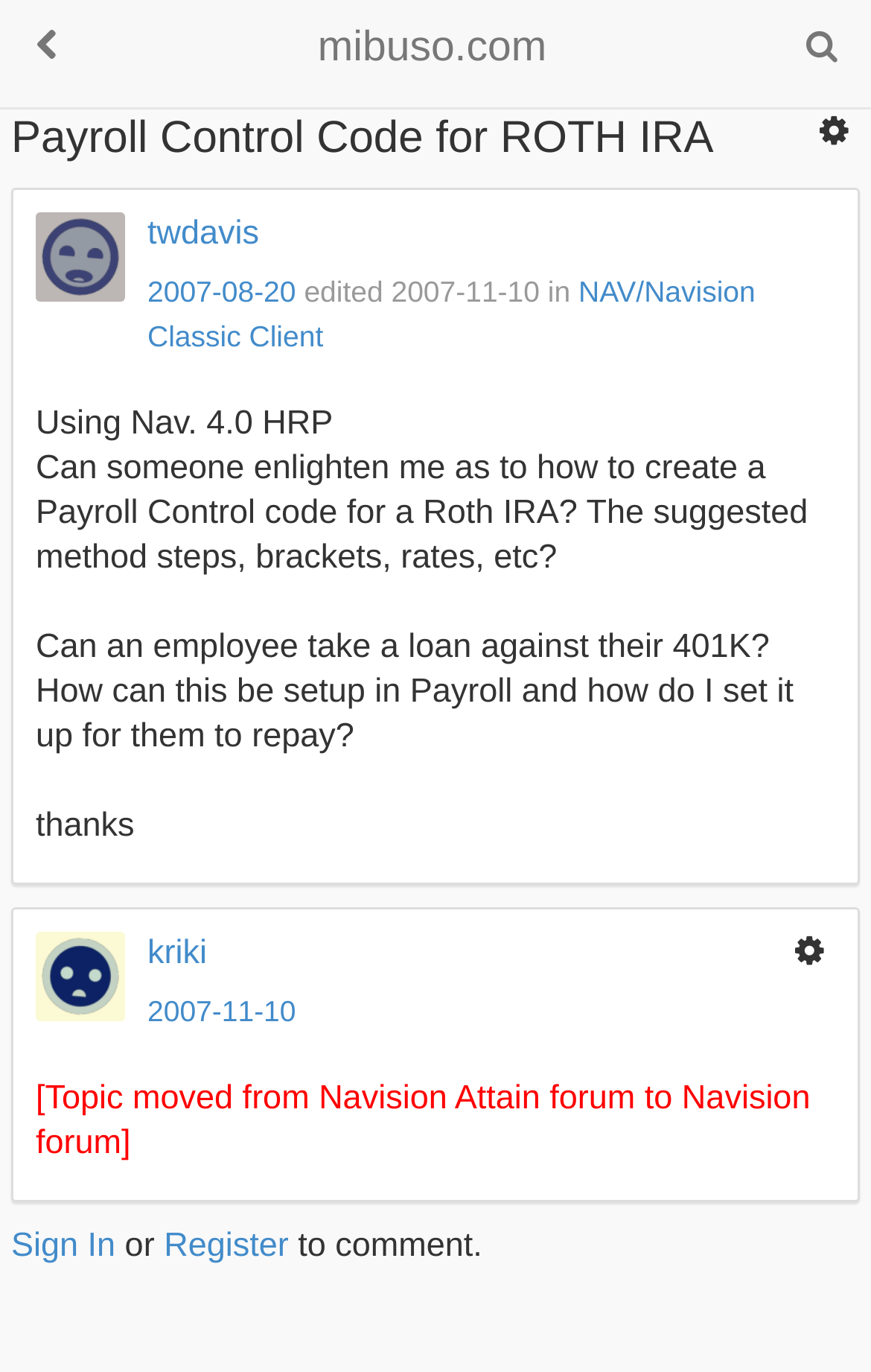Who is the original poster of the topic?
Please elaborate on the answer to the question with detailed information.

I found the original poster's name by looking at the link 'User: "twdavis"' which is associated with an image and a timestamp, indicating that twdavis is the user who started the topic.